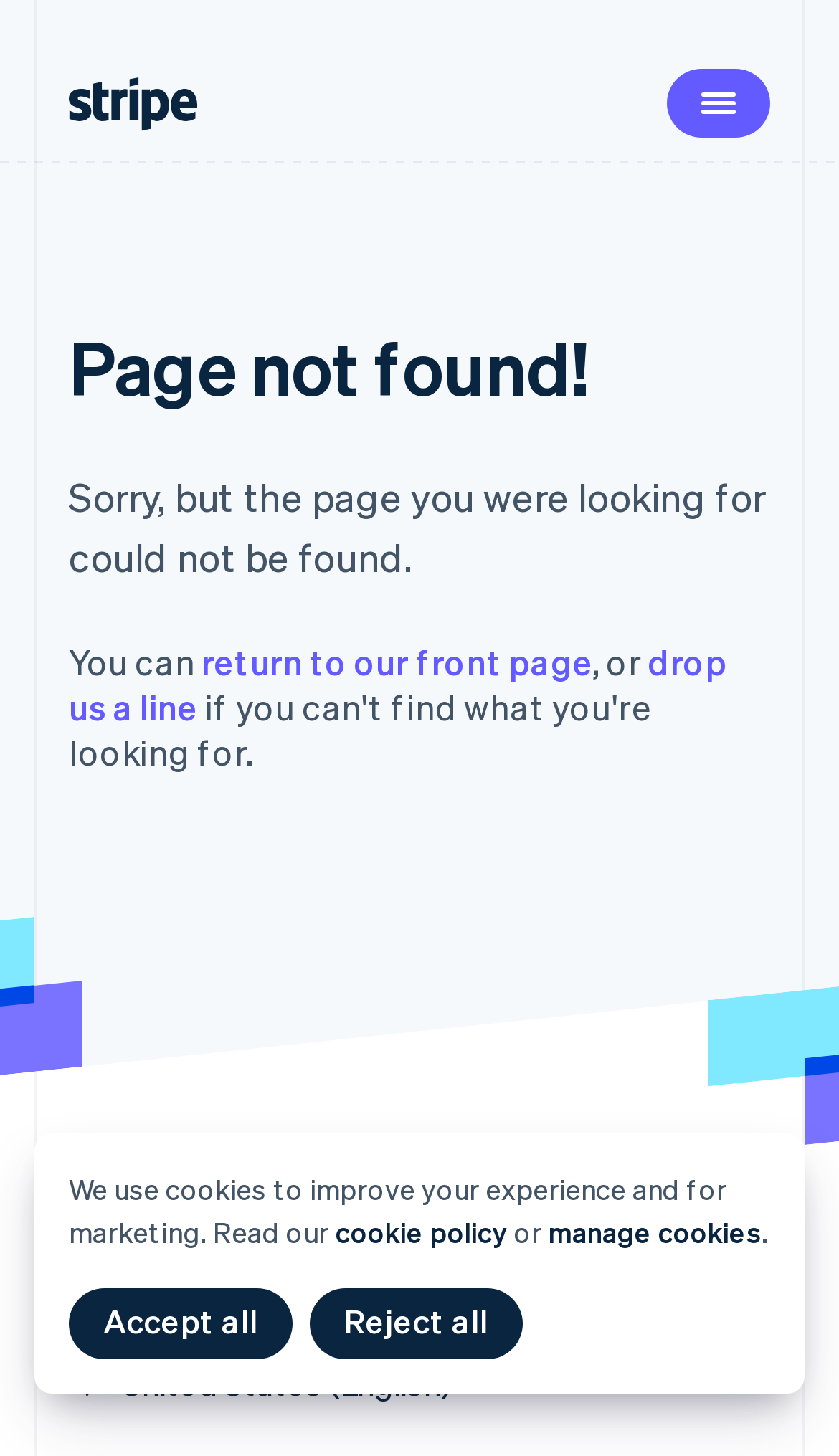Please determine the bounding box coordinates of the area that needs to be clicked to complete this task: 'Share on Facebook'. The coordinates must be four float numbers between 0 and 1, formatted as [left, top, right, bottom].

None